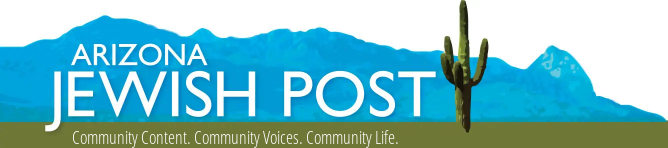Generate an elaborate caption that includes all aspects of the image.

This image features the vibrant and welcoming header of the Arizona Jewish Post, prominently displaying the publication's name in bold typography. The design showcases a serene blue mountain range under a clear sky, symbolizing the beauty of Arizona's landscape. To the right, a stylized cactus adds a local touch, emphasizing the region's desert environment. Beneath the title, the caption "Community Content. Community Voices. Community Life." highlights the publication’s mission to engage and inform its audience about local issues and stories, fostering a sense of community. The overall design balances natural imagery with a modern aesthetic, inviting readers to connect with the content presented on the site.